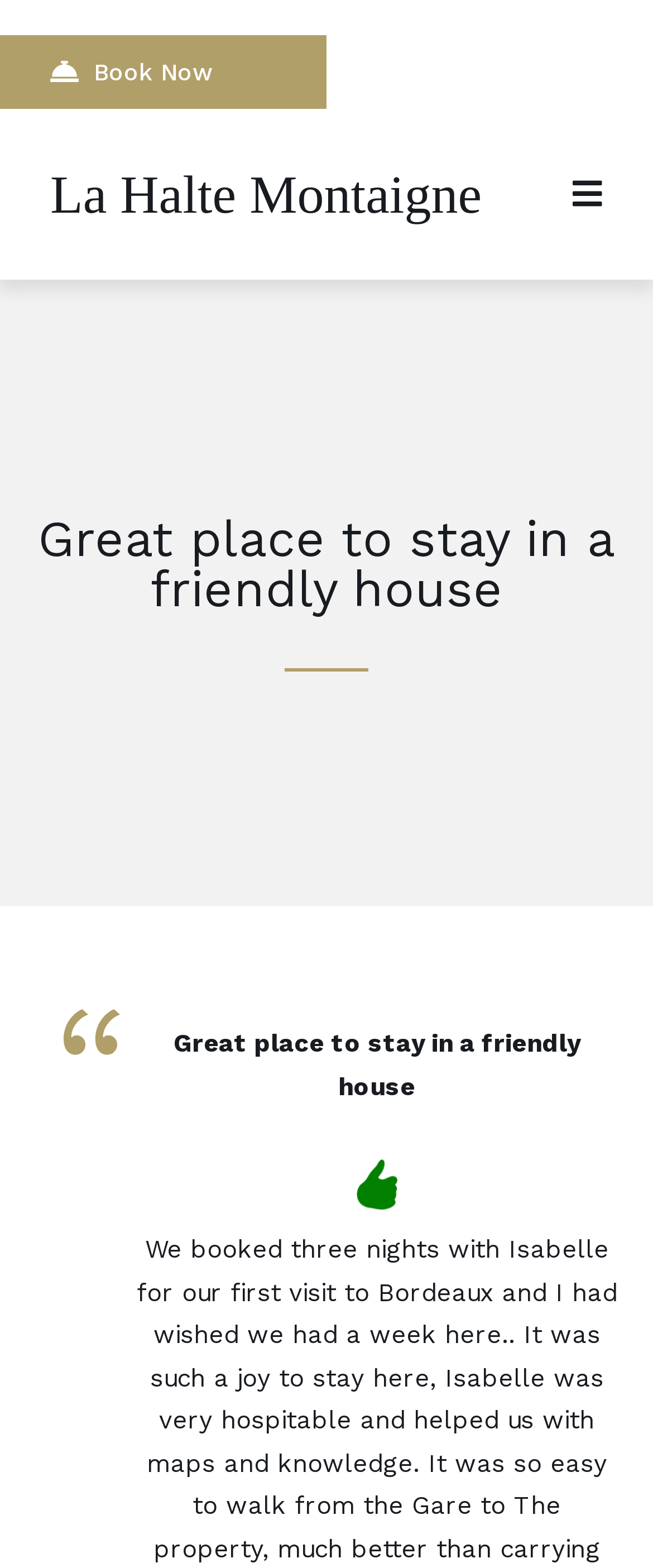Predict the bounding box coordinates of the UI element that matches this description: "Google Map". The coordinates should be in the format [left, top, right, bottom] with each value between 0 and 1.

None